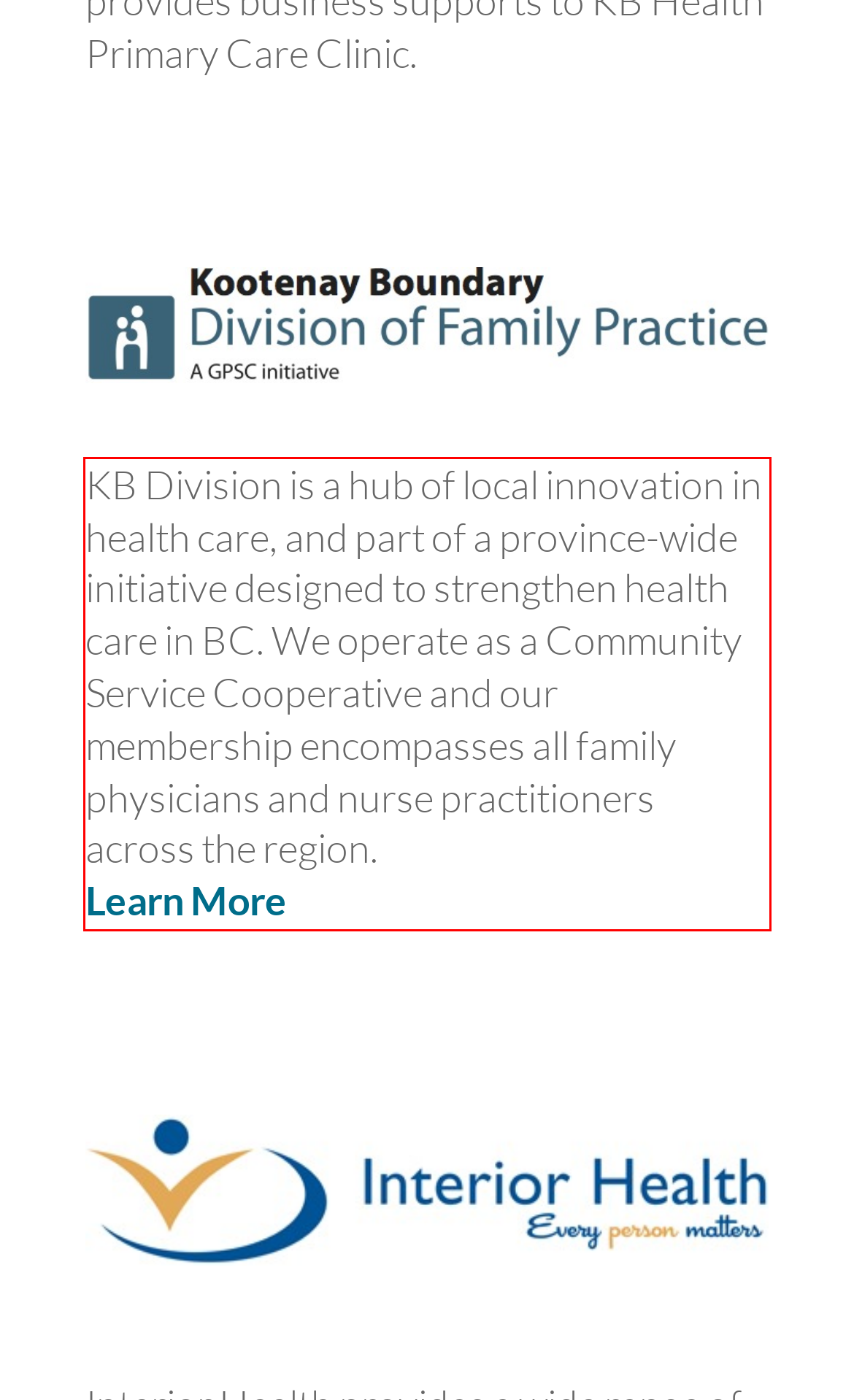Within the screenshot of the webpage, there is a red rectangle. Please recognize and generate the text content inside this red bounding box.

KB Division is a hub of local innovation in health care, and part of a province-wide initiative designed to strengthen health care in BC. We operate as a Community Service Cooperative and our membership encompasses all family physicians and nurse practitioners across the region. Learn More